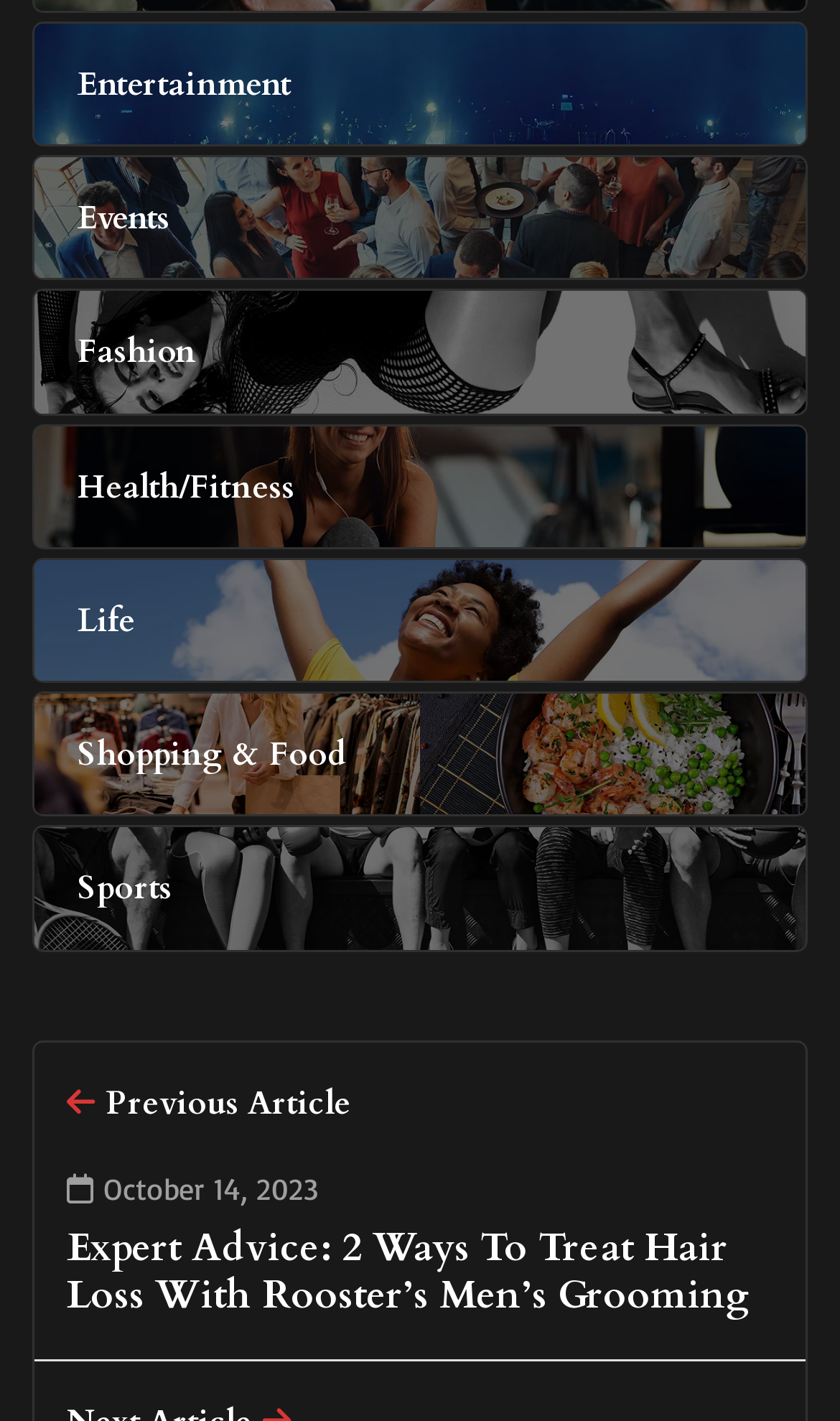Determine the bounding box coordinates of the region I should click to achieve the following instruction: "Explore Sports". Ensure the bounding box coordinates are four float numbers between 0 and 1, i.e., [left, top, right, bottom].

[0.038, 0.581, 0.962, 0.67]